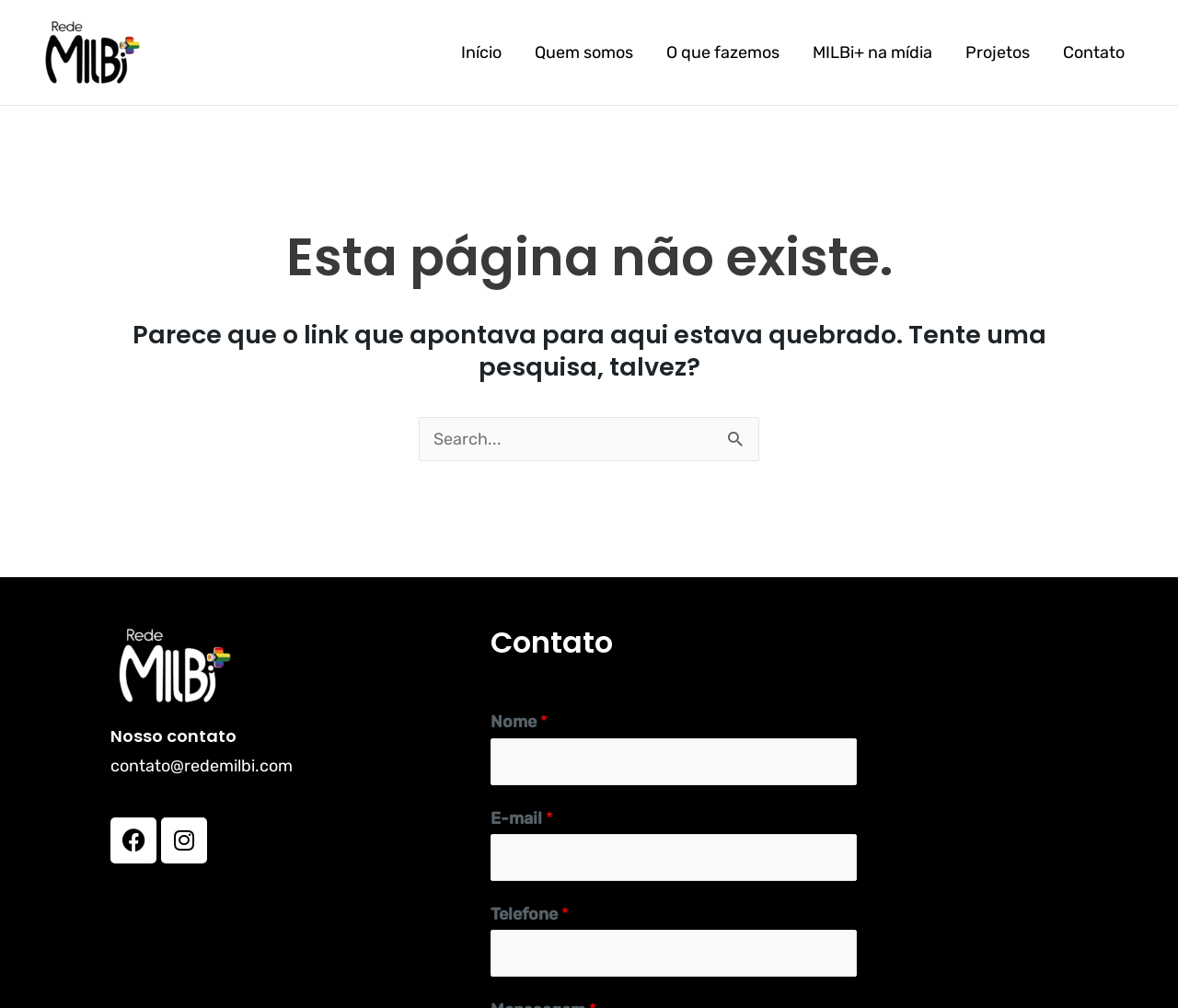Locate the bounding box coordinates of the element that should be clicked to fulfill the instruction: "Click on the Rede MILBI+ logo".

[0.031, 0.016, 0.125, 0.088]